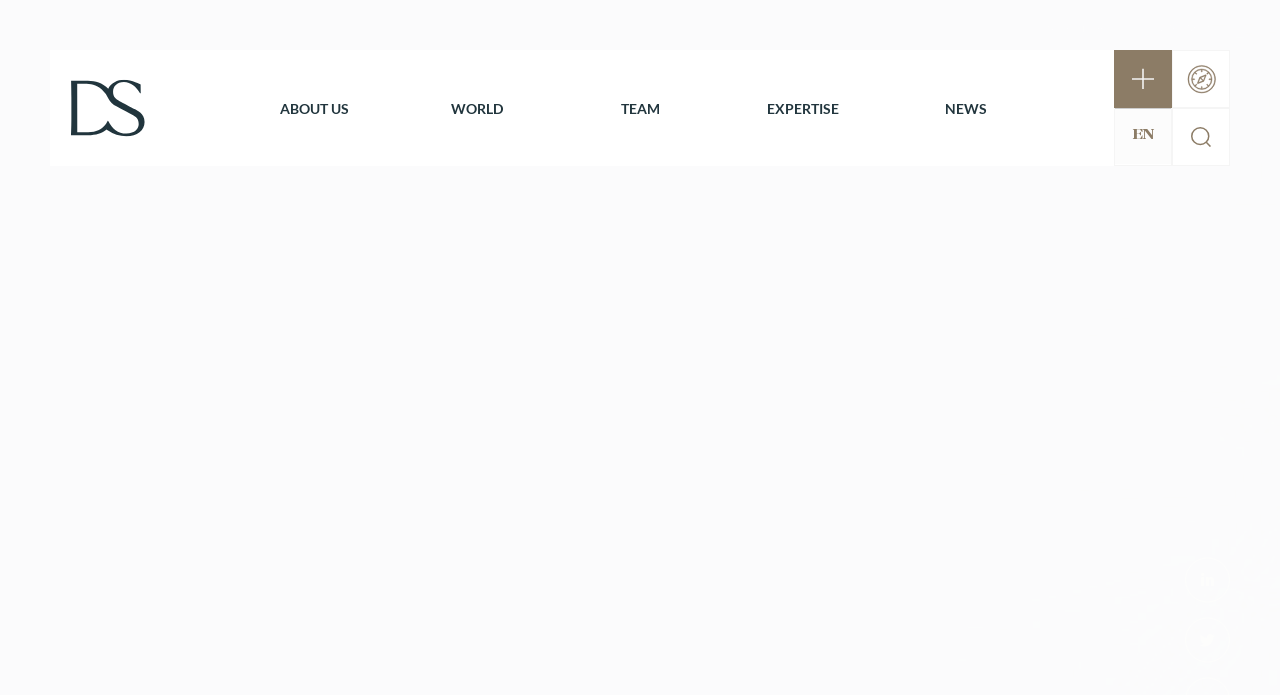Identify the bounding box coordinates for the UI element described by the following text: "Article". Provide the coordinates as four float numbers between 0 and 1, in the format [left, top, right, bottom].

None